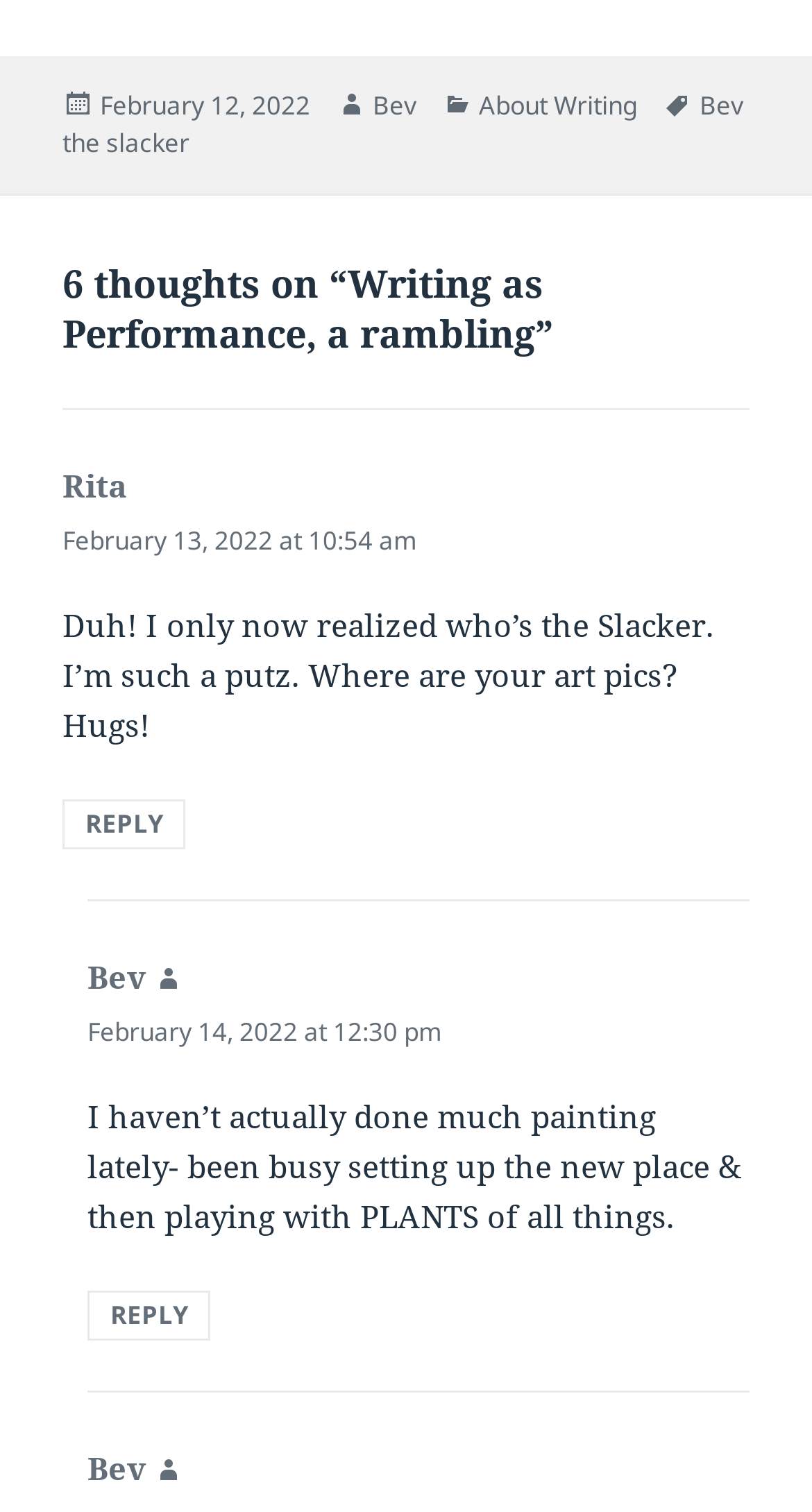Determine the bounding box coordinates of the region that needs to be clicked to achieve the task: "View post details".

[0.077, 0.171, 0.923, 0.237]